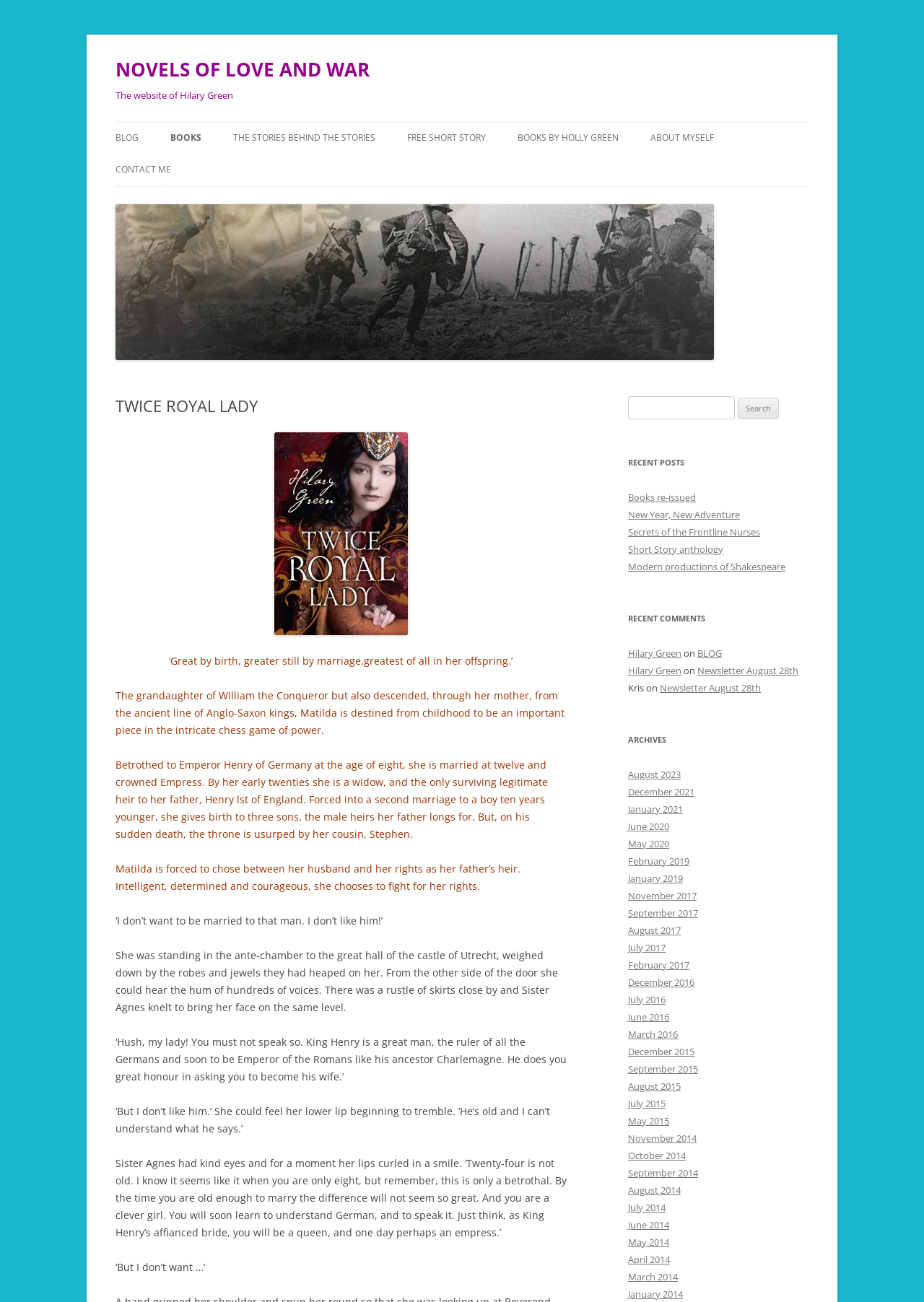Analyze and describe the webpage in a detailed narrative.

The webpage is the official website of Hilary Green, an author of novels of love and war. At the top, there is a heading "NOVELS OF LOVE AND WAR" and a link with the same text. Below it, there is a heading "The website of Hilary Green". 

On the left side, there is a navigation menu with links to "BLOG", "BOOKS", and other sections. Below the navigation menu, there is a list of book titles, including "TWICE ROYAL LADY", "WE’LL MEET AGAIN", and "THEATRE OF WAR", among others. 

On the right side, there is a section dedicated to the book "TWICE ROYAL LADY". It includes a heading, an image, and a brief description of the book. The description is divided into several paragraphs, which tell the story of Matilda, the granddaughter of William the Conqueror, and her struggles for power and marriage. 

Below the book description, there is a search bar with a label "Search for:" and a button "Search". Next to the search bar, there is a section titled "RECENT POSTS" with links to recent blog posts, including "Books re-issued" and "New Year, New Adventure". 

Further down, there is a section titled "RECENT COMMENTS" with links to comments from users, including Hilary Green and Kris. Finally, there is a section titled "ARCHIVES" with links to archived blog posts from different months and years.